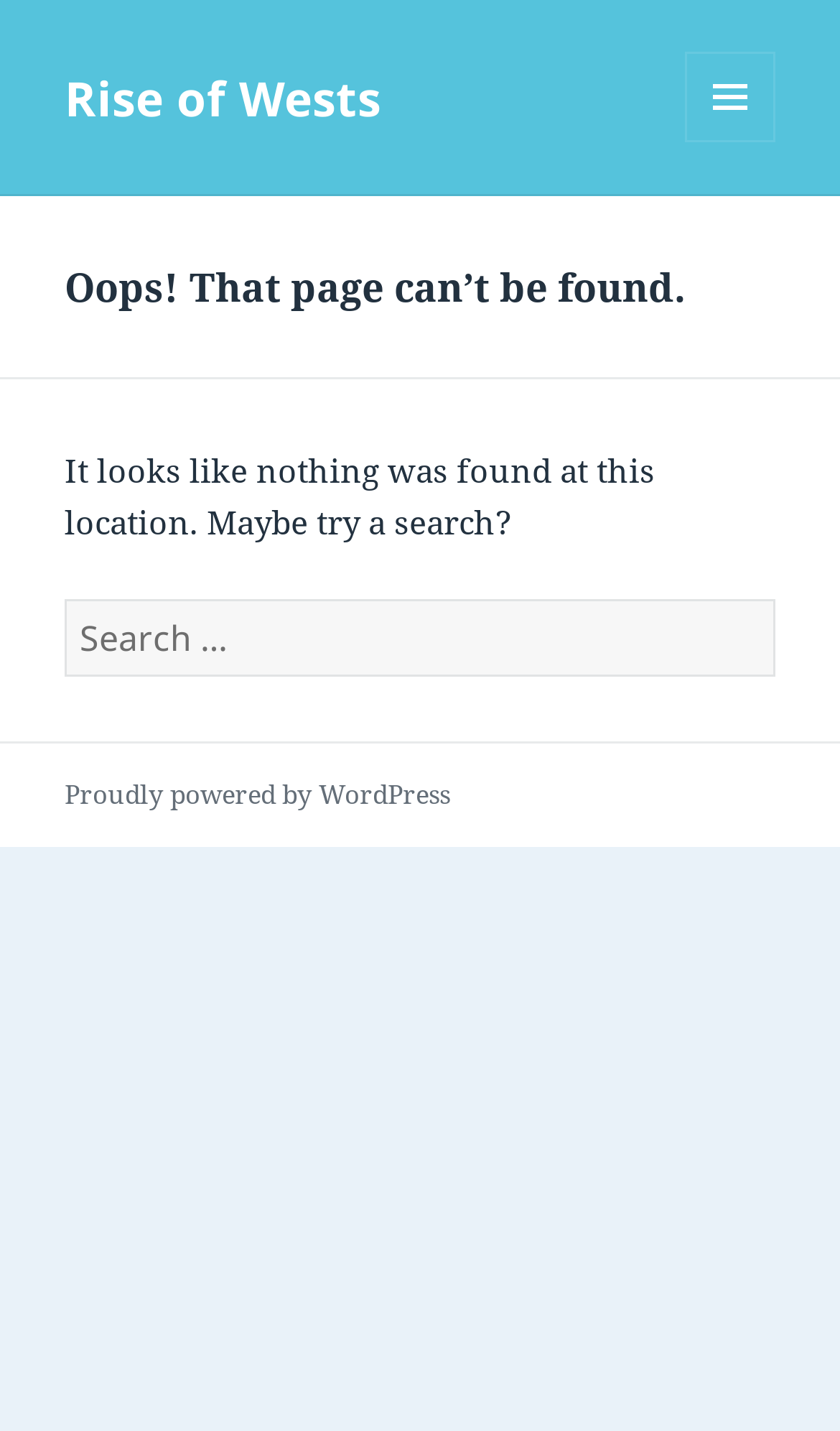What is the name of the website?
Examine the webpage screenshot and provide an in-depth answer to the question.

The name of the website is 'Rise of Wests' because it is mentioned in the link at the top of the page, and it is also part of the page title 'Page not found – Rise of Wests'.